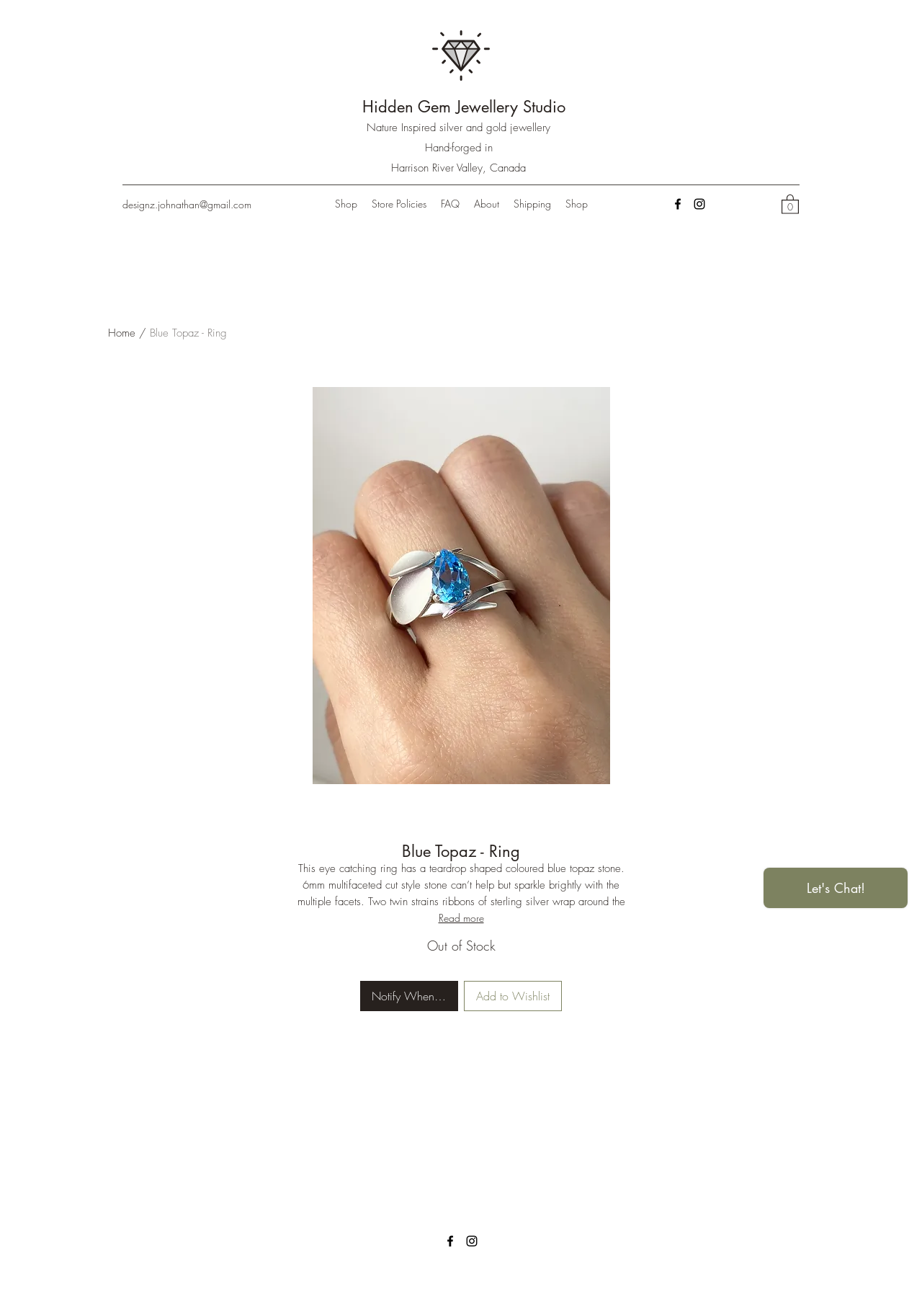What social media platforms are linked on the webpage? Based on the screenshot, please respond with a single word or phrase.

Facebook and Instagram